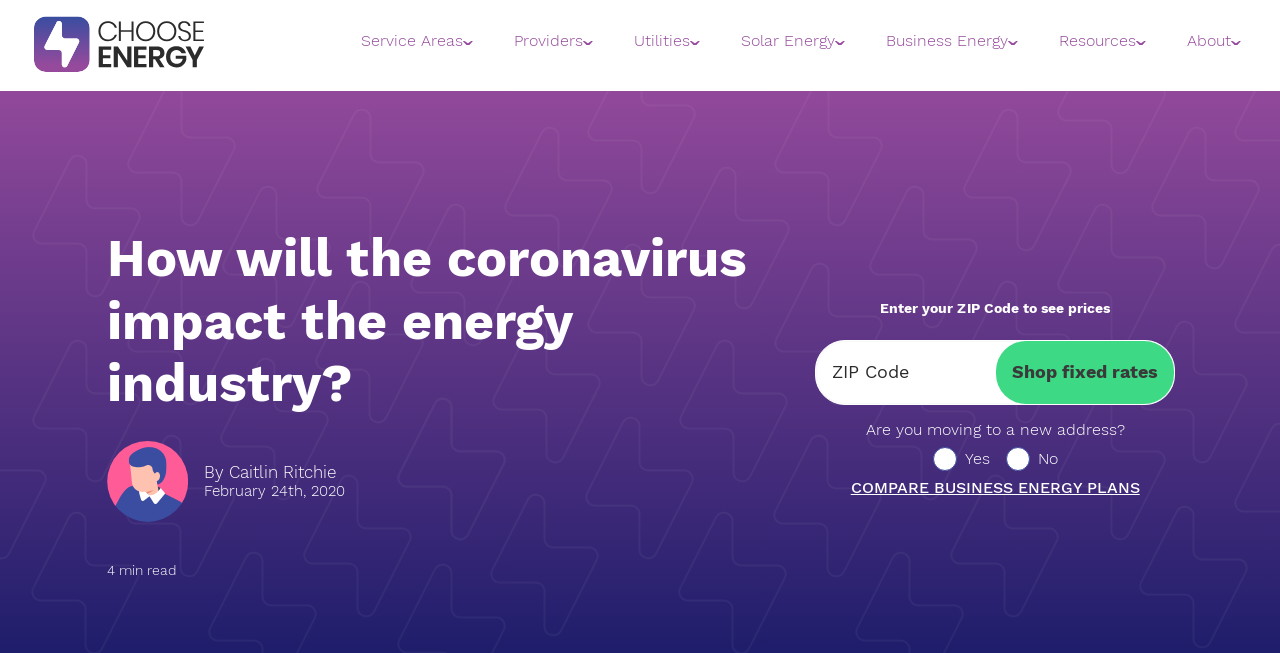Find the bounding box coordinates for the element that must be clicked to complete the instruction: "Learn about 'Solar Energy'". The coordinates should be four float numbers between 0 and 1, indicated as [left, top, right, bottom].

[0.579, 0.049, 0.652, 0.077]